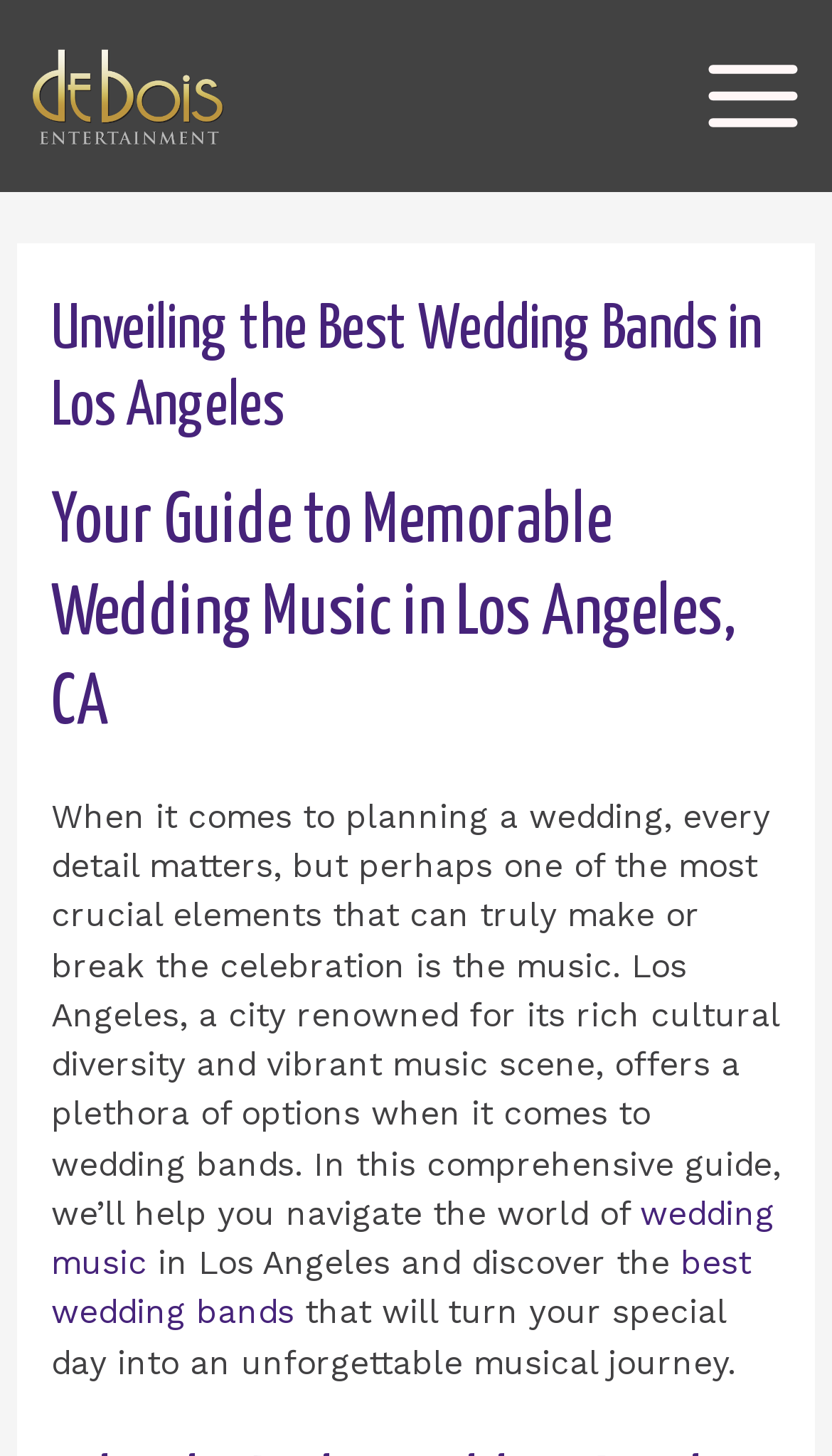Find the headline of the webpage and generate its text content.

Unveiling the Best Wedding Bands in Los Angeles